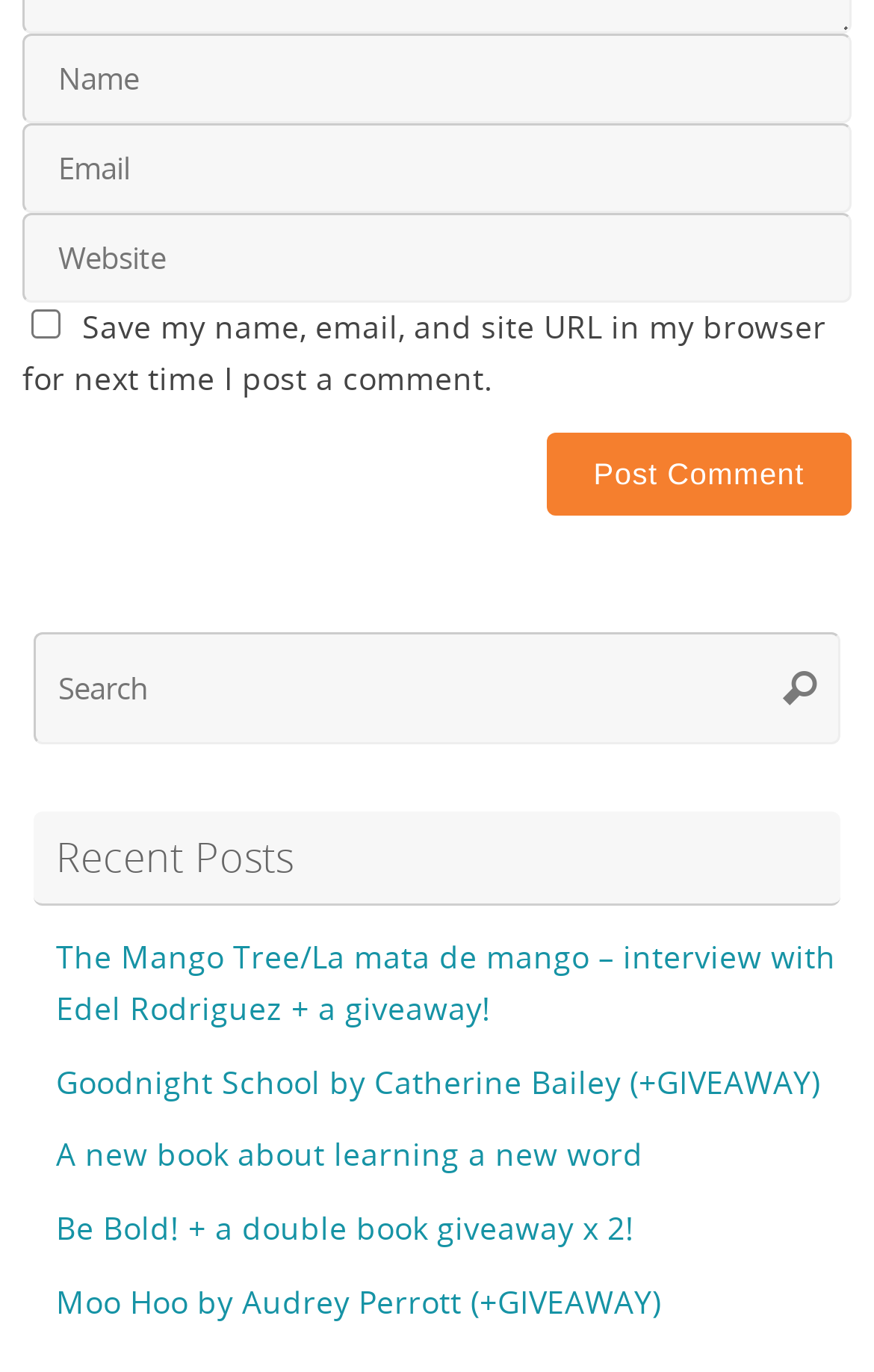Please identify the bounding box coordinates of the area that needs to be clicked to follow this instruction: "Search for something".

[0.87, 0.461, 0.962, 0.543]